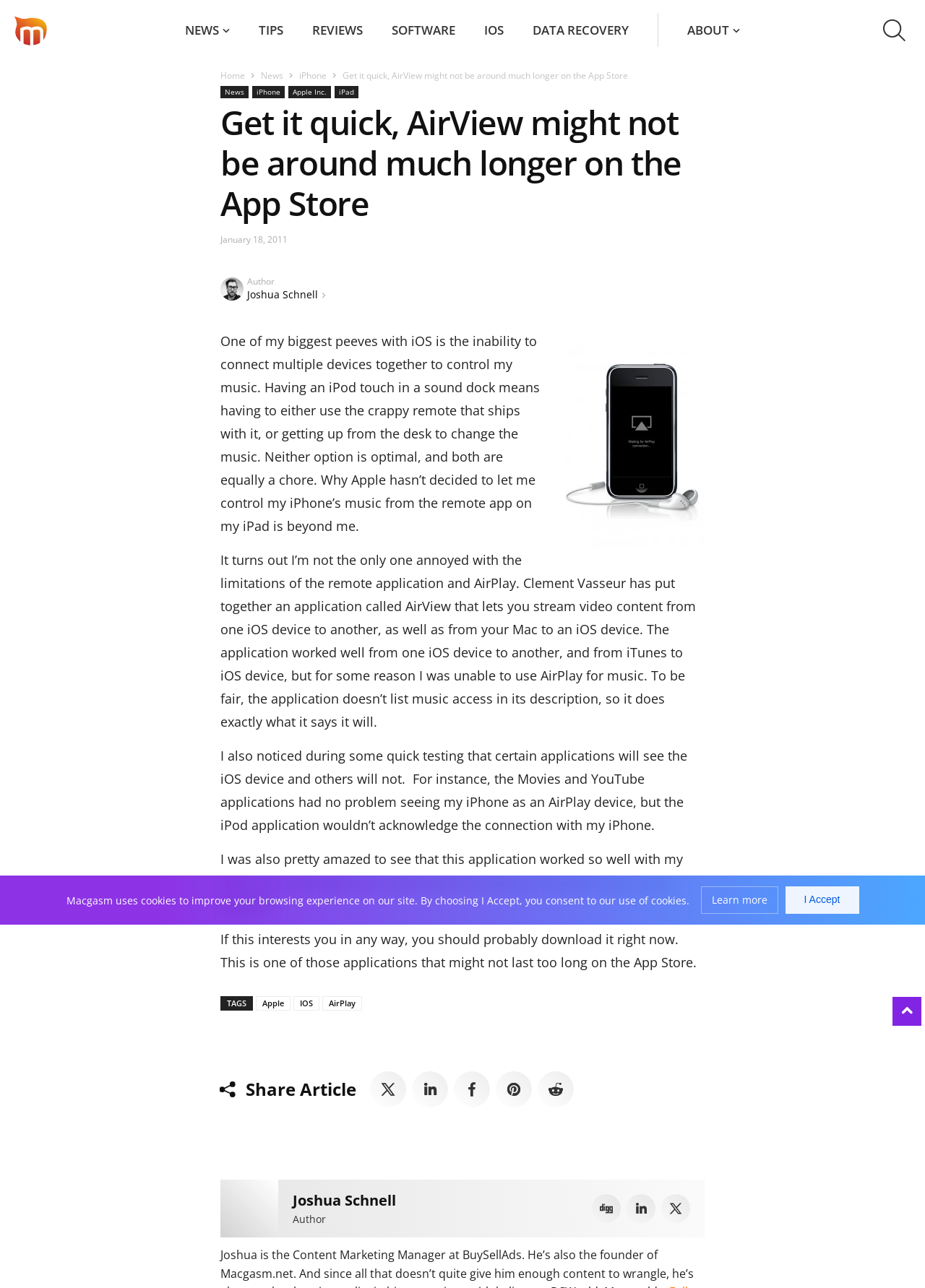Please answer the following question using a single word or phrase: 
What is the application mentioned in the article?

AirView